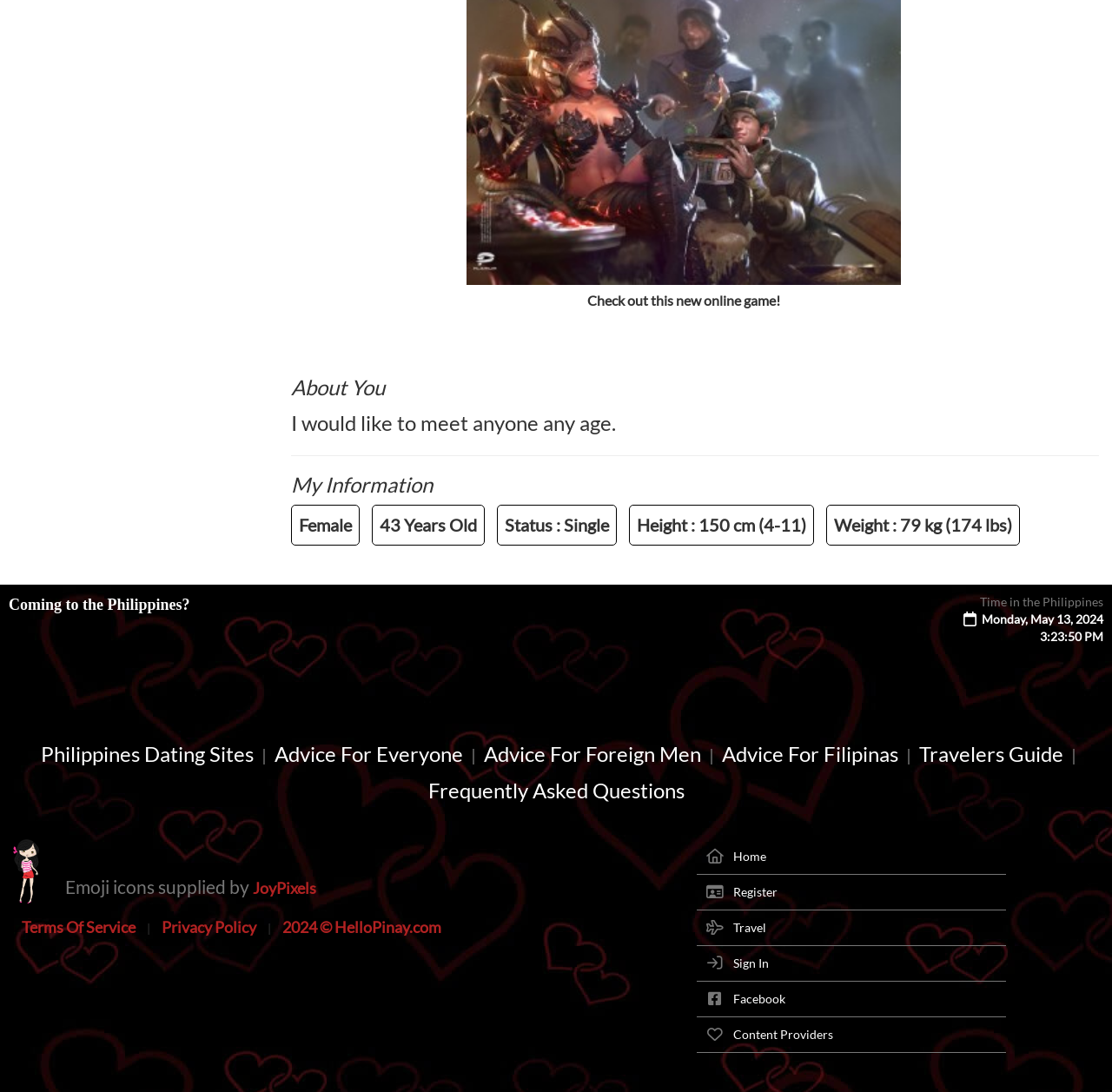Could you find the bounding box coordinates of the clickable area to complete this instruction: "Click on 'Facebook'"?

[0.659, 0.907, 0.706, 0.921]